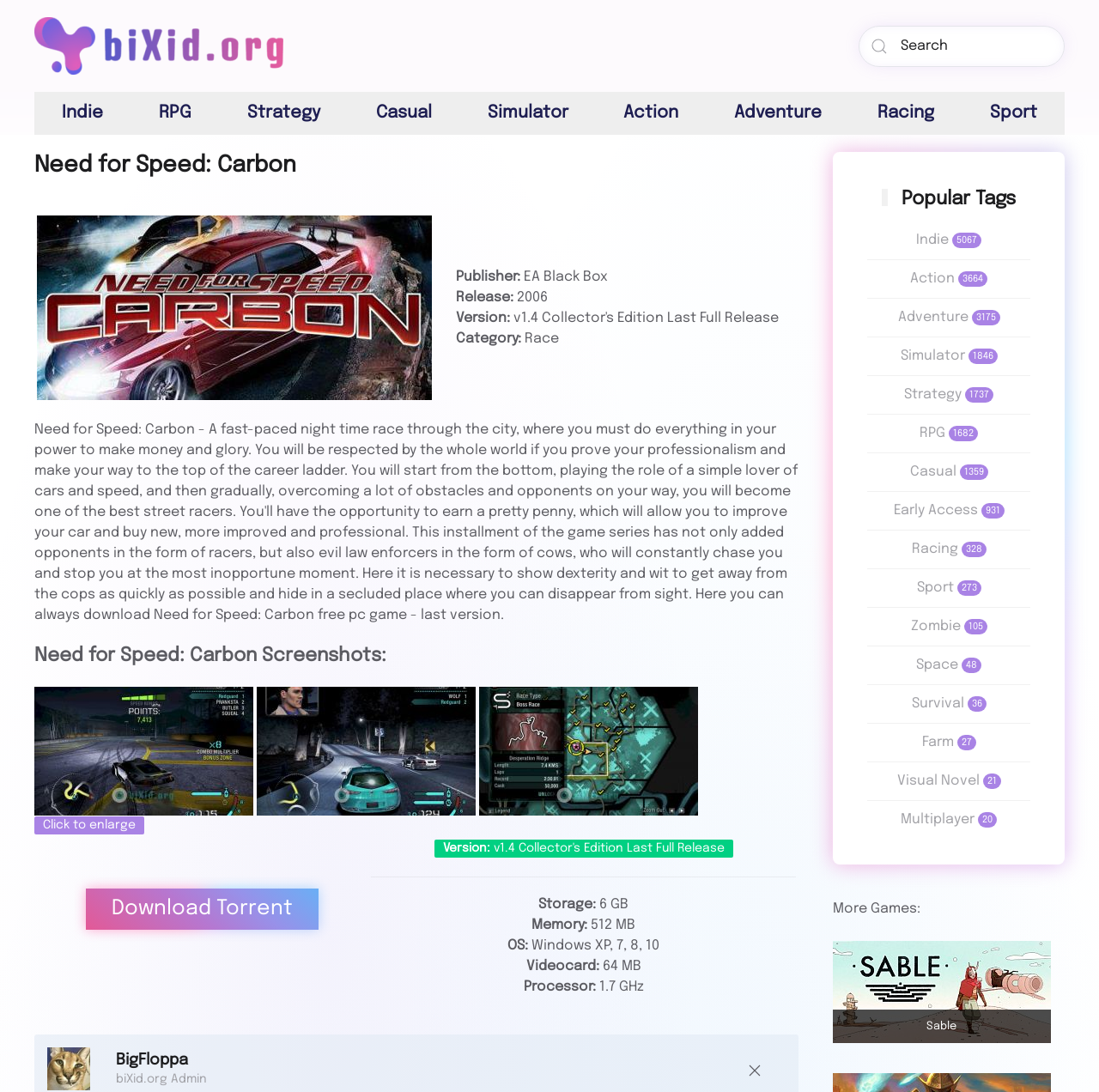Locate the bounding box coordinates of the element's region that should be clicked to carry out the following instruction: "Download Need for Speed: Carbon". The coordinates need to be four float numbers between 0 and 1, i.e., [left, top, right, bottom].

[0.078, 0.814, 0.29, 0.852]